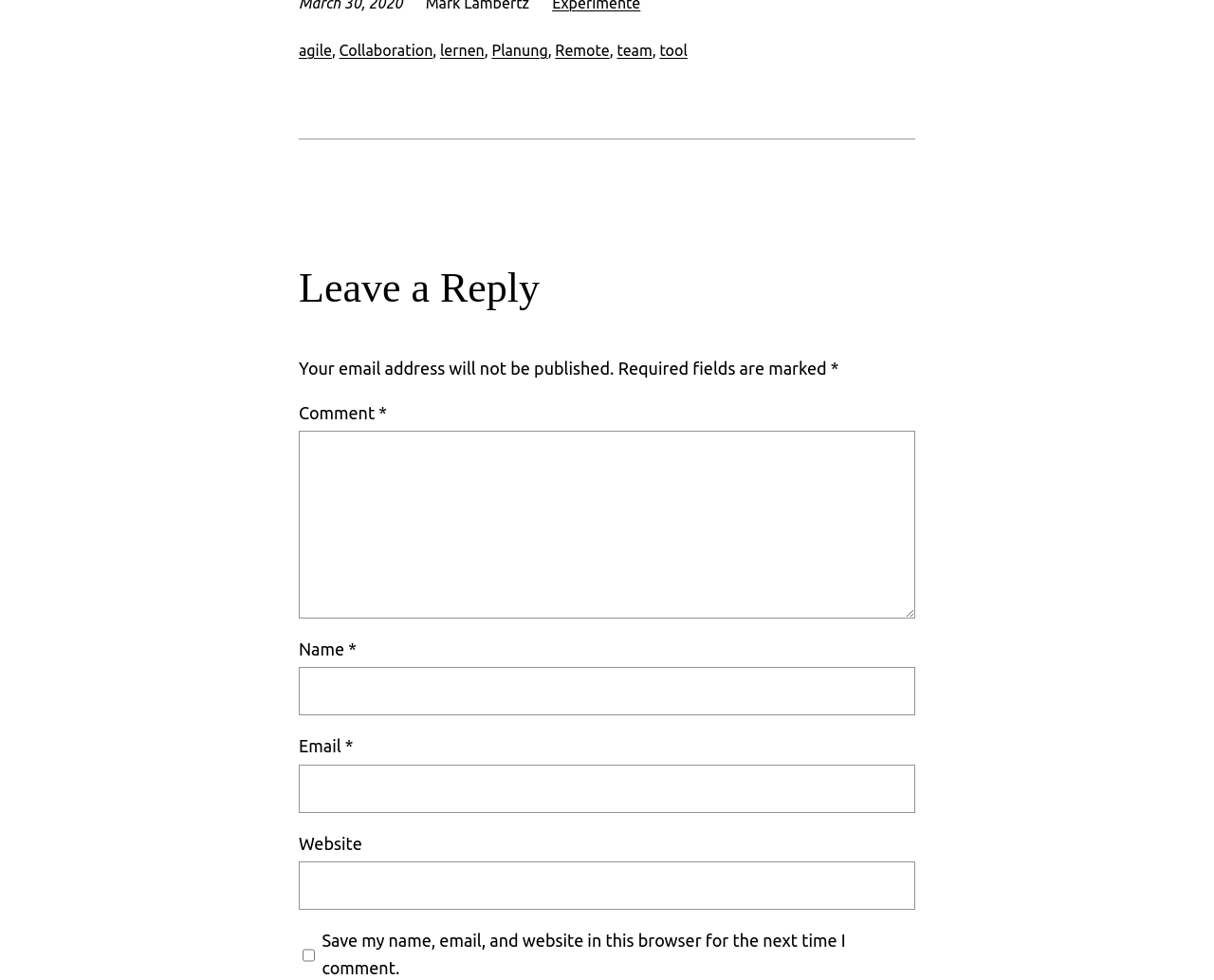What is the purpose of the textboxes?
Using the visual information, reply with a single word or short phrase.

Leave a comment